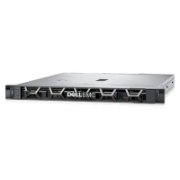What is the significance of the 'Dell EMC' logo?
Give a one-word or short-phrase answer derived from the screenshot.

Indicates enterprise-level performance and reliability